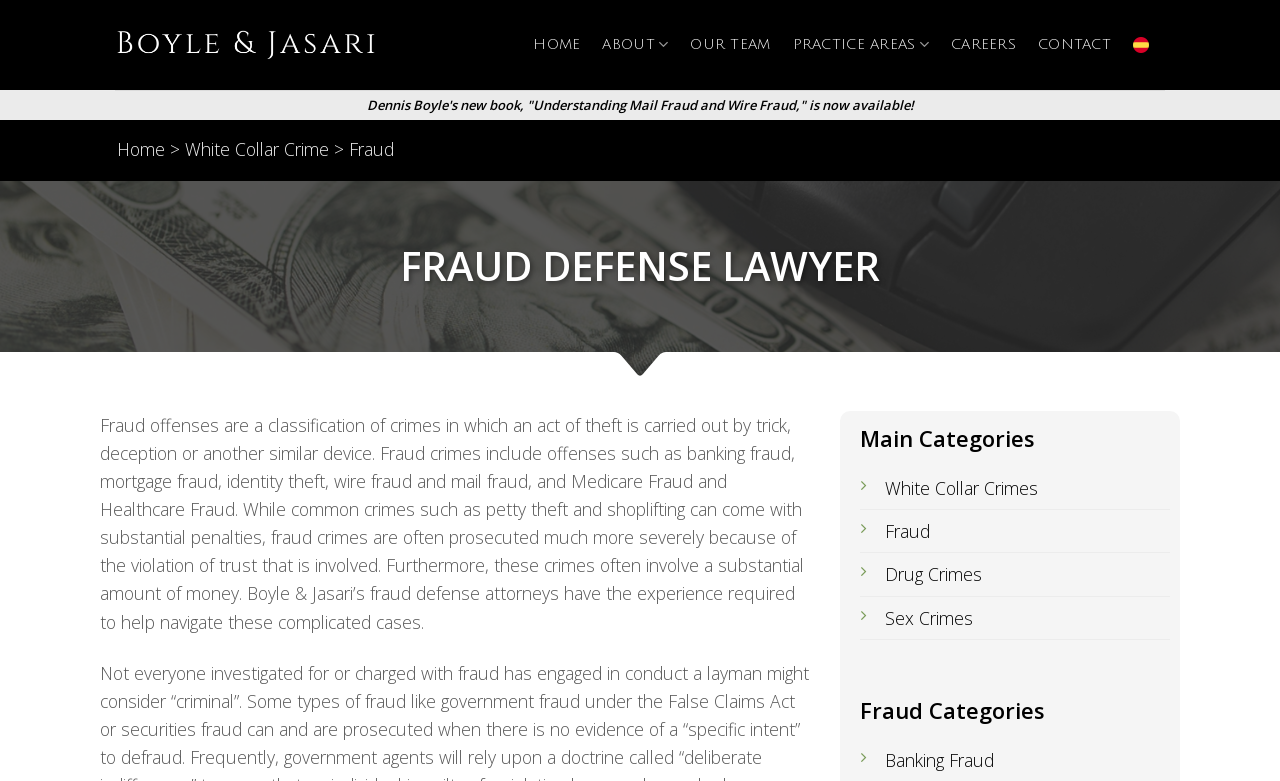What is the name of the book written by Dennis Boyle?
Offer a detailed and exhaustive answer to the question.

The link on the webpage mentions that Dennis Boyle's new book, 'Understanding Mail Fraud and Wire Fraud', is now available, which indicates that he is the author of this book.